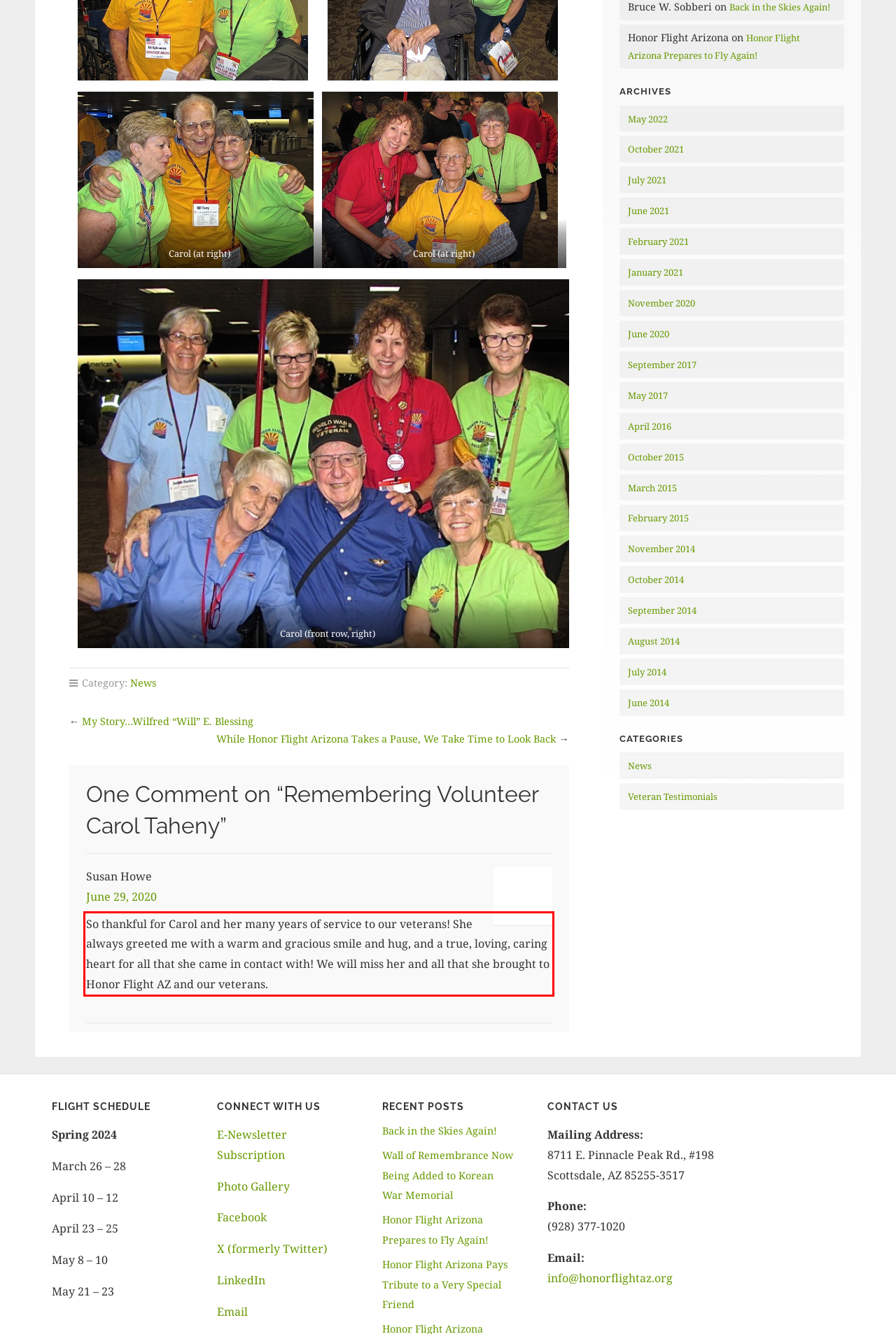Within the provided webpage screenshot, find the red rectangle bounding box and perform OCR to obtain the text content.

So thankful for Carol and her many years of service to our veterans! She always greeted me with a warm and gracious smile and hug, and a true, loving, caring heart for all that she came in contact with! We will miss her and all that she brought to Honor Flight AZ and our veterans.